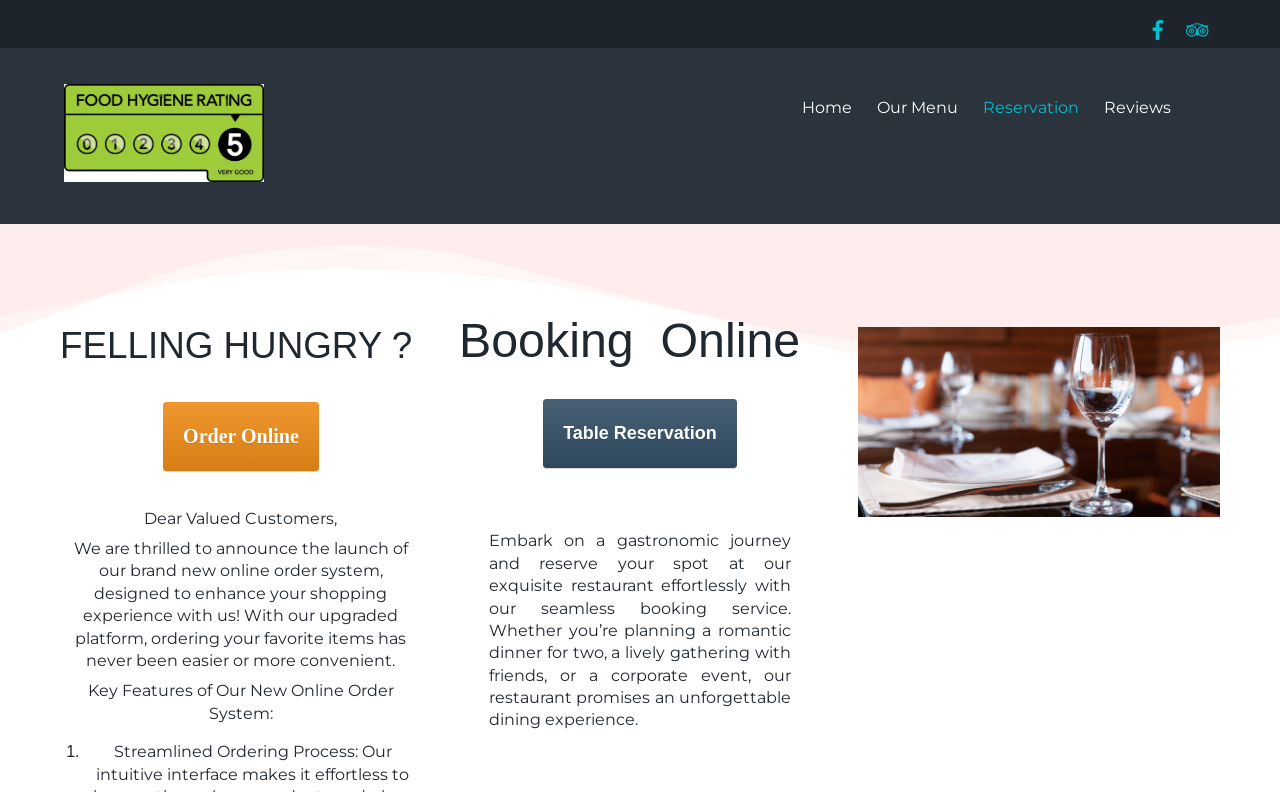Summarize the webpage with intricate details.

The webpage is about a restaurant's reservation system. At the top right corner, there are two social media links, Facebook and Trip Advisor, each with an accompanying image. Below these links, there is a navigation menu with five links: Home, Our Menu, Reservation, and Reviews.

On the left side of the page, there is a prominent section with a heading "FELLING HUNGRY?" and a call-to-action button "Order Online". Below this section, there is a message to valued customers announcing the launch of a new online order system, which is designed to enhance their shopping experience. The message is divided into three paragraphs, with the first paragraph introducing the new system, the second paragraph highlighting its key features, and the third paragraph describing the benefits of using the system.

To the right of this message, there is a list with a single item, "1.", which is likely the start of a list of key features. Below this list, there are two sections: one with a heading "Booking Online" and another with a heading "Table Reservation". The latter section has a descriptive paragraph about the restaurant's reservation service, which promises an unforgettable dining experience. This section also features an image related to the restaurant's reservations.

Overall, the webpage is focused on promoting the restaurant's online reservation system and highlighting its benefits to customers.